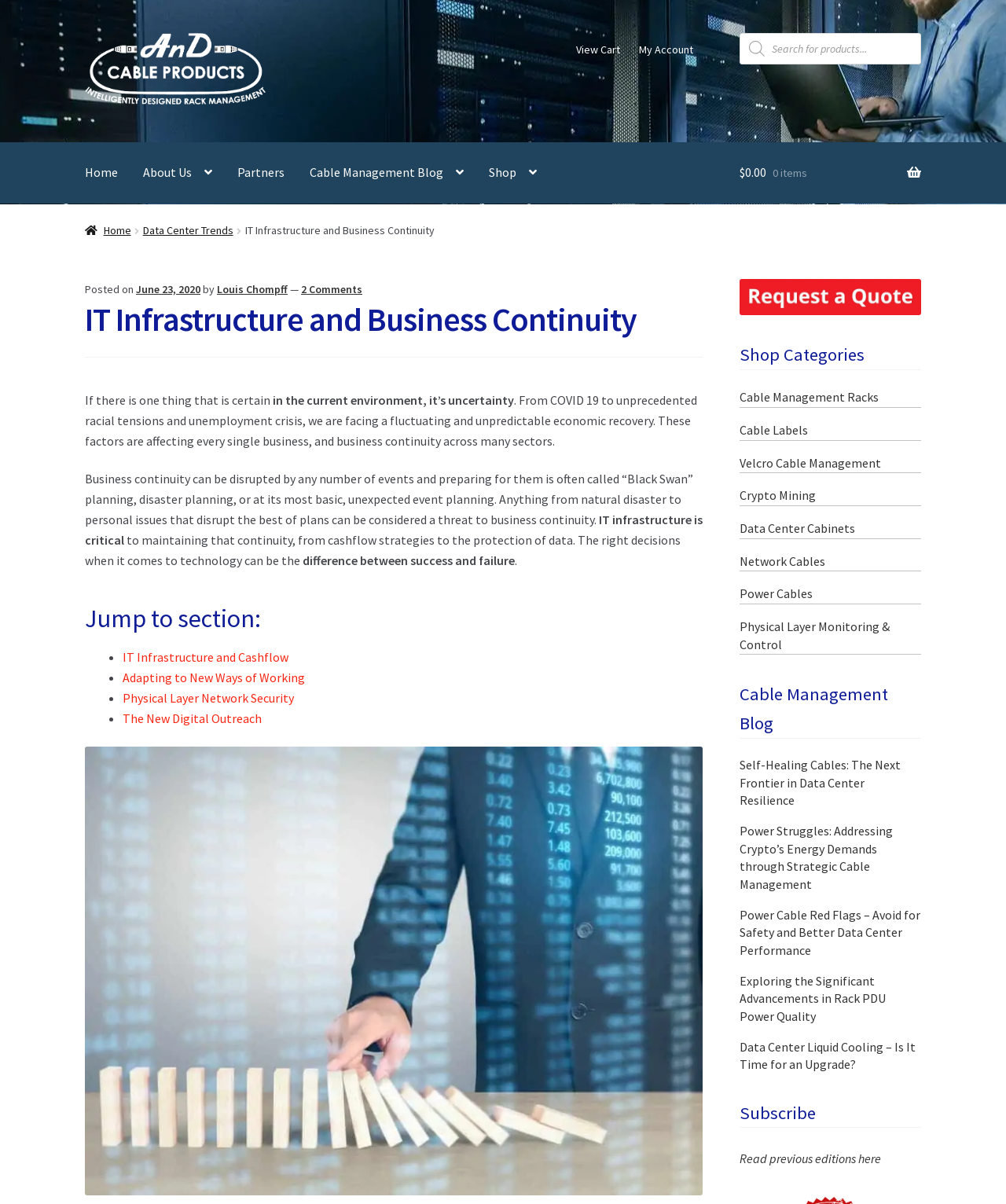Generate a comprehensive description of the webpage content.

This webpage is about IT infrastructure and business continuity, with a focus on cable management. At the top of the page, there are several links, including "Skip to navigation" and "Skip to content", followed by a link to "AnD Cable Products" with an accompanying image. To the right of these links, there is a secondary navigation menu with links to "View Cart" and "My Account". Next to this menu, there is a search bar with a magnifying glass icon and a placeholder text "Products search".

Below these elements, there is a primary navigation menu with links to "Home", "About Us", "Partners", "Cable Management Blog", and "Shop". To the right of this menu, there is a link displaying the current cart total and a navigation menu showing the breadcrumbs of the current page.

The main content of the page is divided into several sections. The first section has a heading "IT Infrastructure and Business Continuity" and a subheading "Posted on June 23, 2020 by Louis Chompff". Below this, there is a paragraph of text discussing the importance of business continuity in uncertain times. The text is followed by several links to related sections, including "IT Infrastructure and Cashflow", "Adapting to New Ways of Working", and "Physical Layer Network Security".

Below these links, there is a large image related to IT infrastructure and business continuity. To the right of the image, there are several links to shop categories, including "Cable Management Racks", "Cable Labels", and "Network Cables". There are also links to recent blog posts, including "Self-Healing Cables: The Next Frontier in Data Center Resilience" and "Power Struggles: Addressing Crypto’s Energy Demands through Strategic Cable Management".

At the bottom of the page, there is a link to request a quote, a section for subscribing to the blog, and a link to read previous editions of the blog. Finally, there is a button with an upward arrow icon, likely used to scroll back to the top of the page.